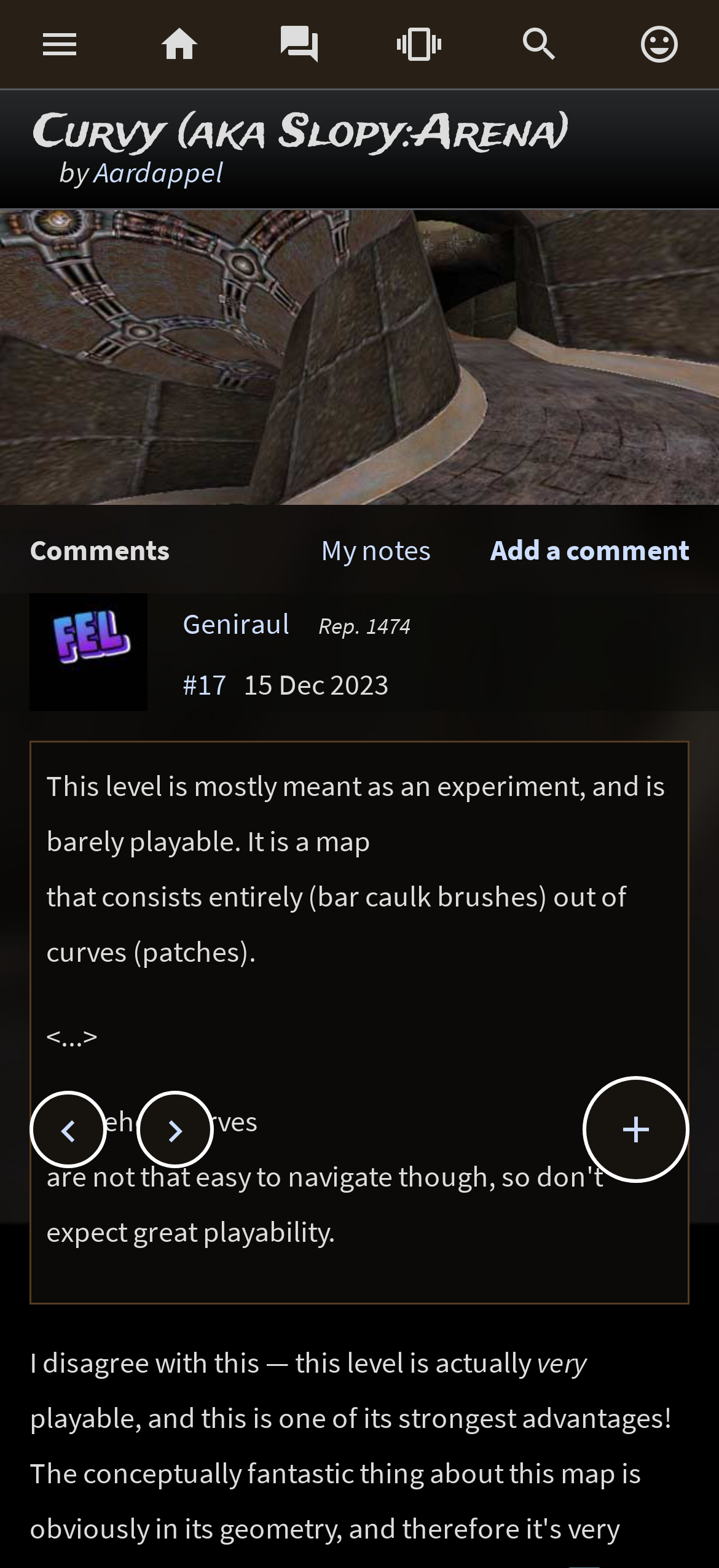Pinpoint the bounding box coordinates of the element that must be clicked to accomplish the following instruction: "Click the first social media link". The coordinates should be in the format of four float numbers between 0 and 1, i.e., [left, top, right, bottom].

[0.0, 0.0, 0.167, 0.056]